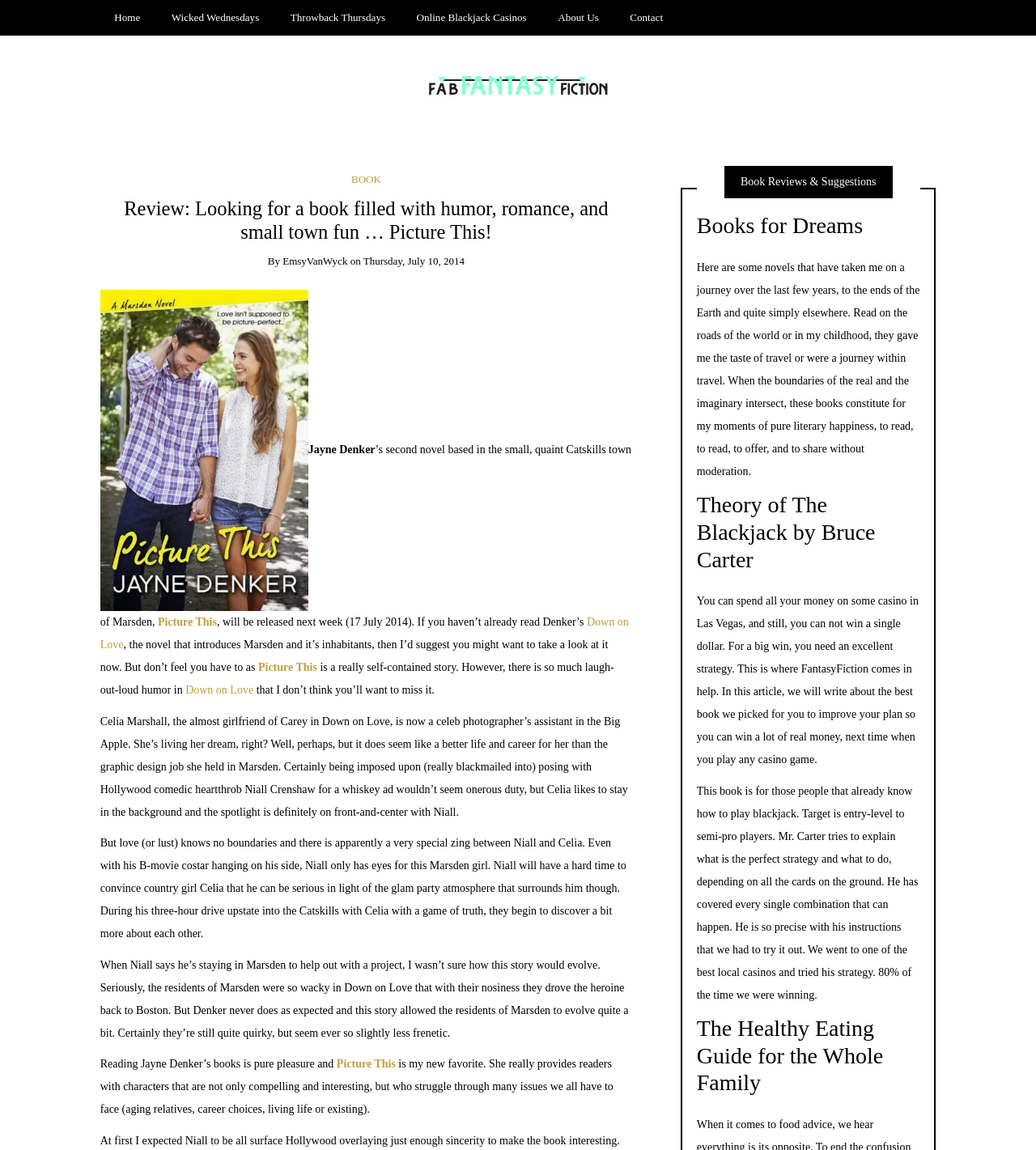Pinpoint the bounding box coordinates of the clickable element needed to complete the instruction: "Read the review of 'Picture This' book". The coordinates should be provided as four float numbers between 0 and 1: [left, top, right, bottom].

[0.097, 0.385, 0.609, 0.546]